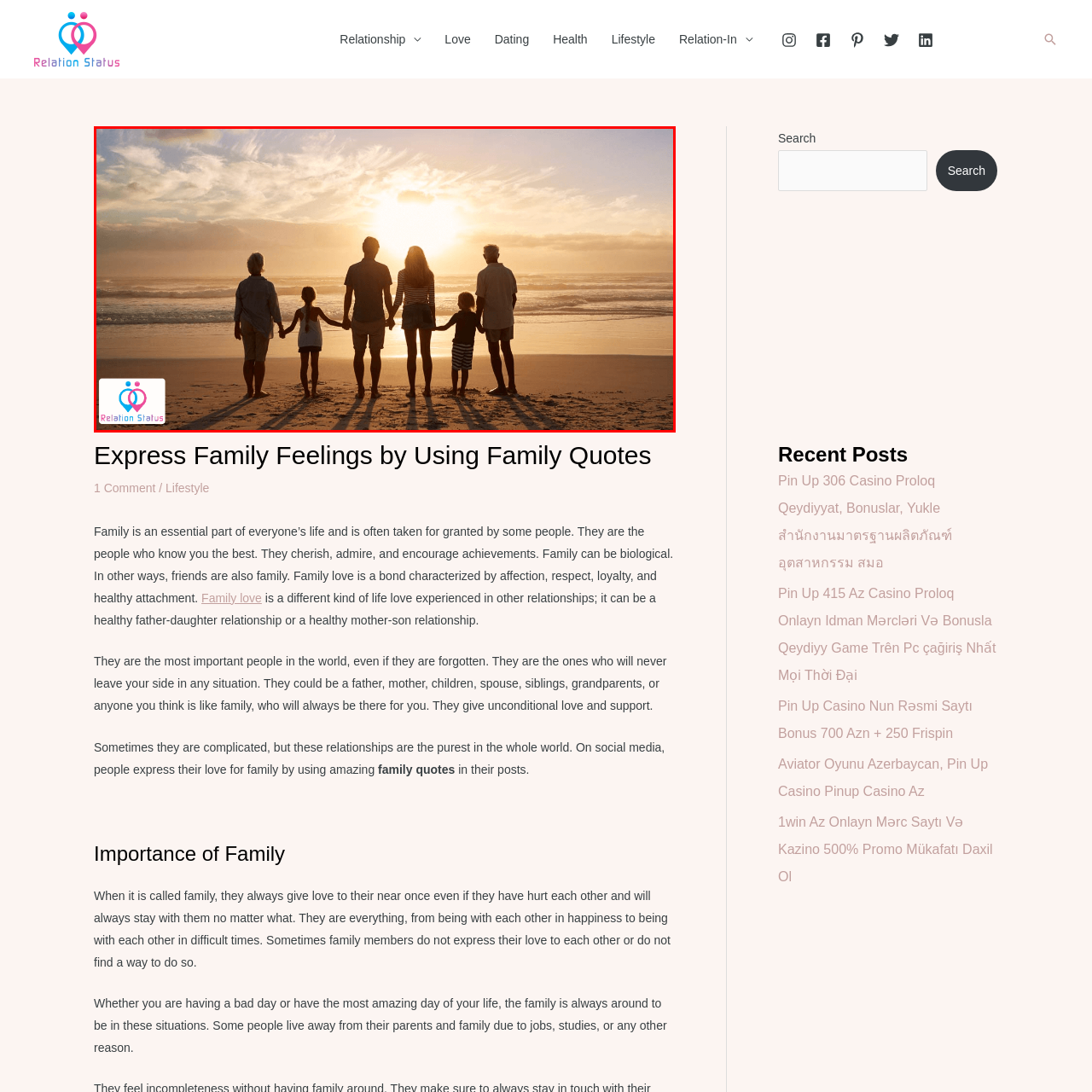Give an in-depth description of the image within the red border.

The image captures a heartwarming moment on the beach during sunset, where a family of five stands together, holding hands and gazing at the horizon. The sun casts a golden glow over the scene, emphasizing the love and connection shared among the family members. They are silhouetted against the vibrant sky, creating a serene and idyllic atmosphere that highlights the importance of family bonds. The beach setting symbolizes tranquility and togetherness, reinforcing the message of cherishing family moments. Accompanying this visual is a logo for "Relation Status," suggesting a thematic focus on expressing feelings about family through quotes and shared experiences.